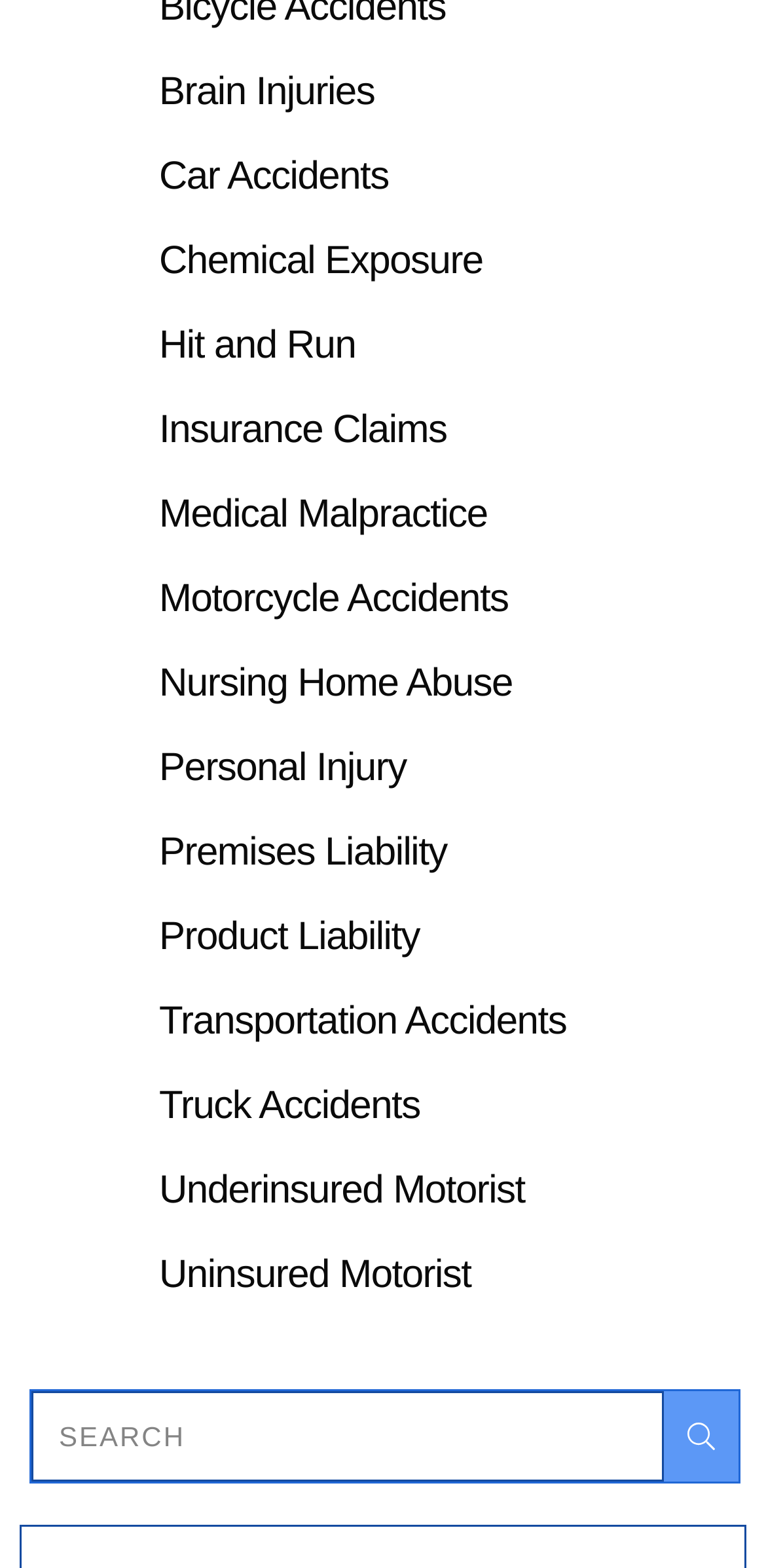What is the function of the button next to the search box?
Based on the screenshot, respond with a single word or phrase.

To submit search